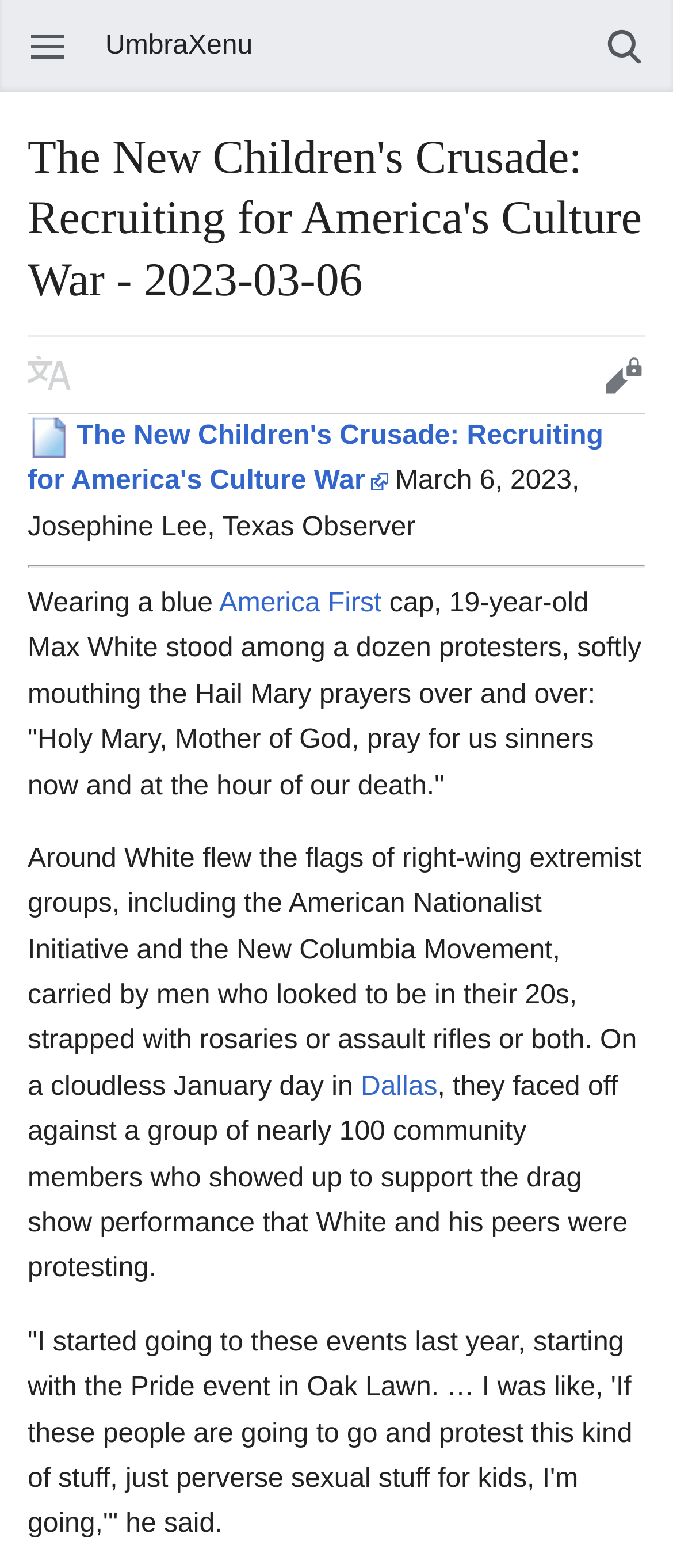Craft a detailed narrative of the webpage's structure and content.

This webpage appears to be a news article about a protest event. At the top, there is a main menu link and a search button, positioned on the left and right sides, respectively. Below them, there is a heading that displays the title of the article, "The New Children's Crusade: Recruiting for America's Culture War - 2023-03-06". 

To the left of the heading, there is a small image, F0.png, and a link with the same title as the heading. Below the heading, there is a publication date, "March 6, 2023", and the author's name, "Josephine Lee", followed by the publication name, "Texas Observer". 

A horizontal separator line divides the top section from the main content. The article begins with a paragraph describing a scene where a 19-year-old protester, Max White, is praying among a dozen protesters. The text continues to describe the scene, mentioning the flags of right-wing extremist groups and the protesters' equipment. 

The article then shifts to describe a confrontation between the protesters and a group of community members who showed up to support a drag show performance. The text includes quotes from Max White, explaining his motivations for attending these events. Overall, the webpage contains a mix of links, images, and text, with a focus on describing a specific event and its context.